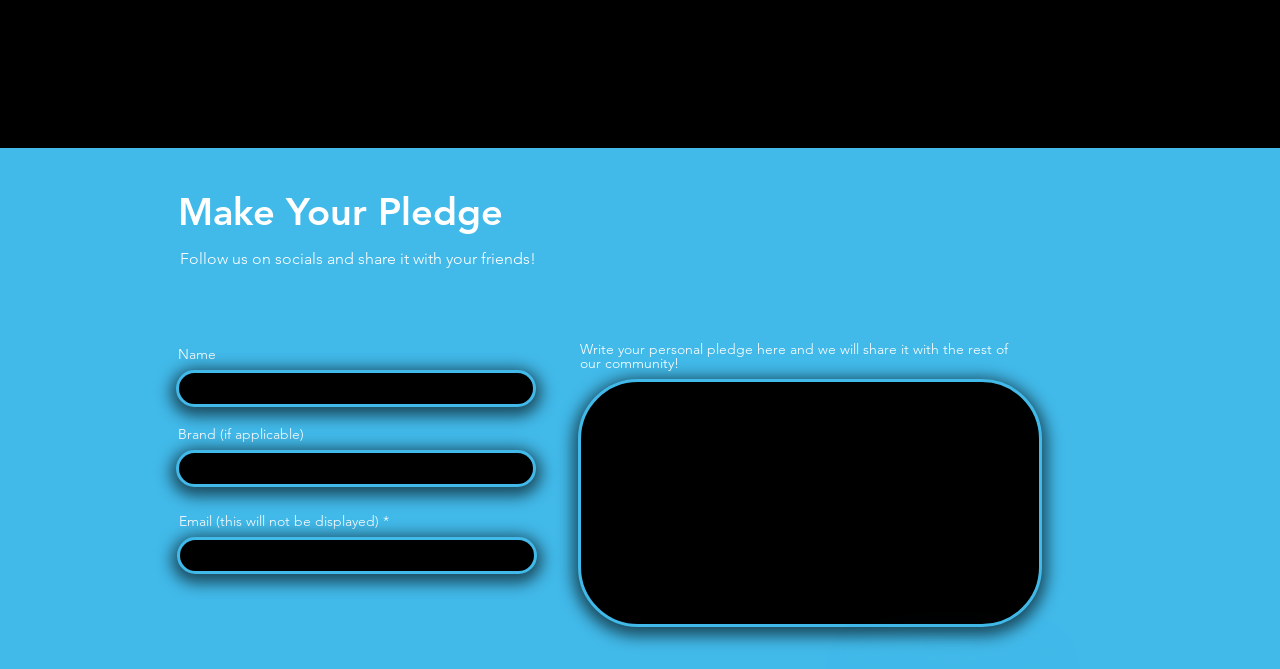How many social media platforms are available to share the pledge?
Use the image to give a comprehensive and detailed response to the question.

The social bar list contains four links to social media platforms: Facebook, Twitter, LinkedIn, and Instagram, which can be used to share the pledge.